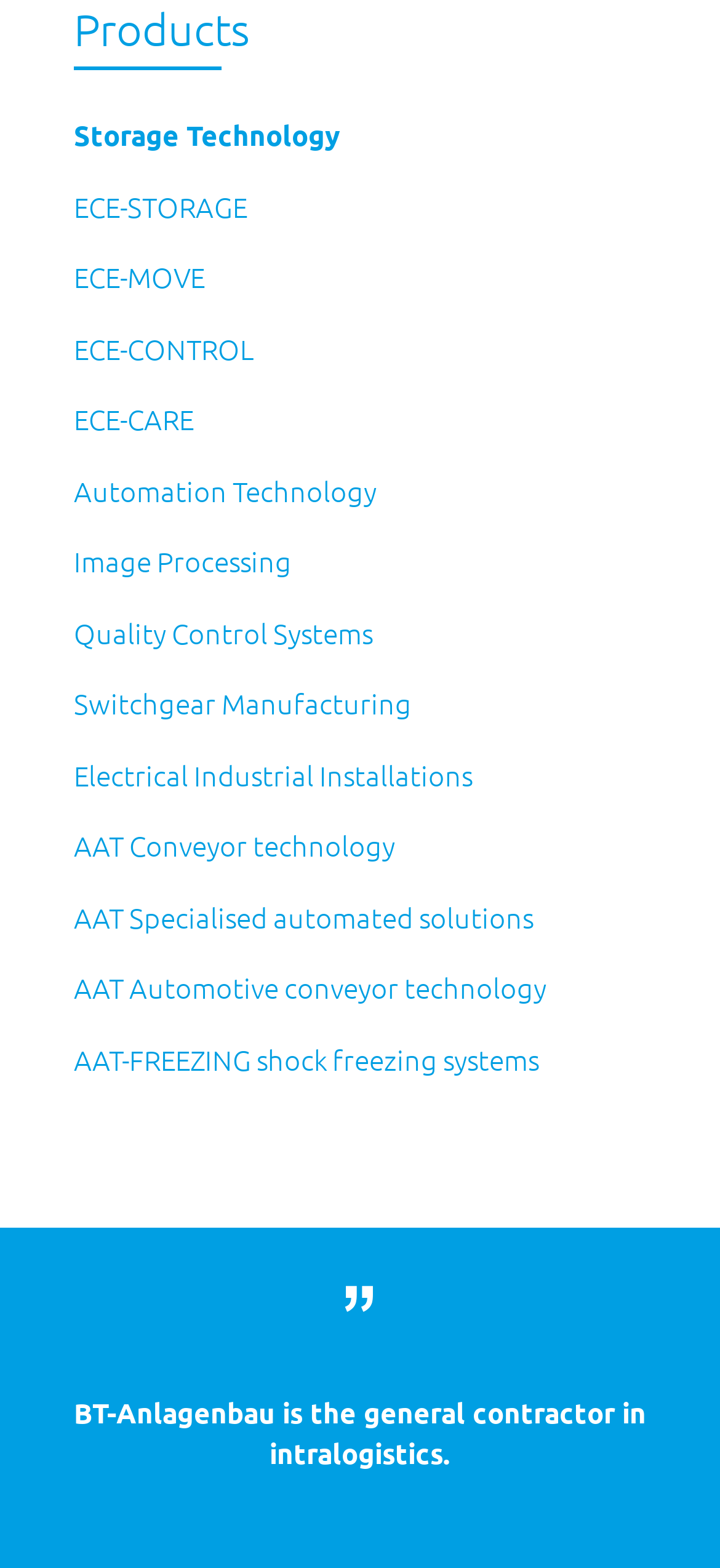Given the element description Patterns & Relationships, predict the bounding box coordinates for the UI element in the webpage screenshot. The format should be (top-left x, top-left y, bottom-right x, bottom-right y), and the values should be between 0 and 1.

None